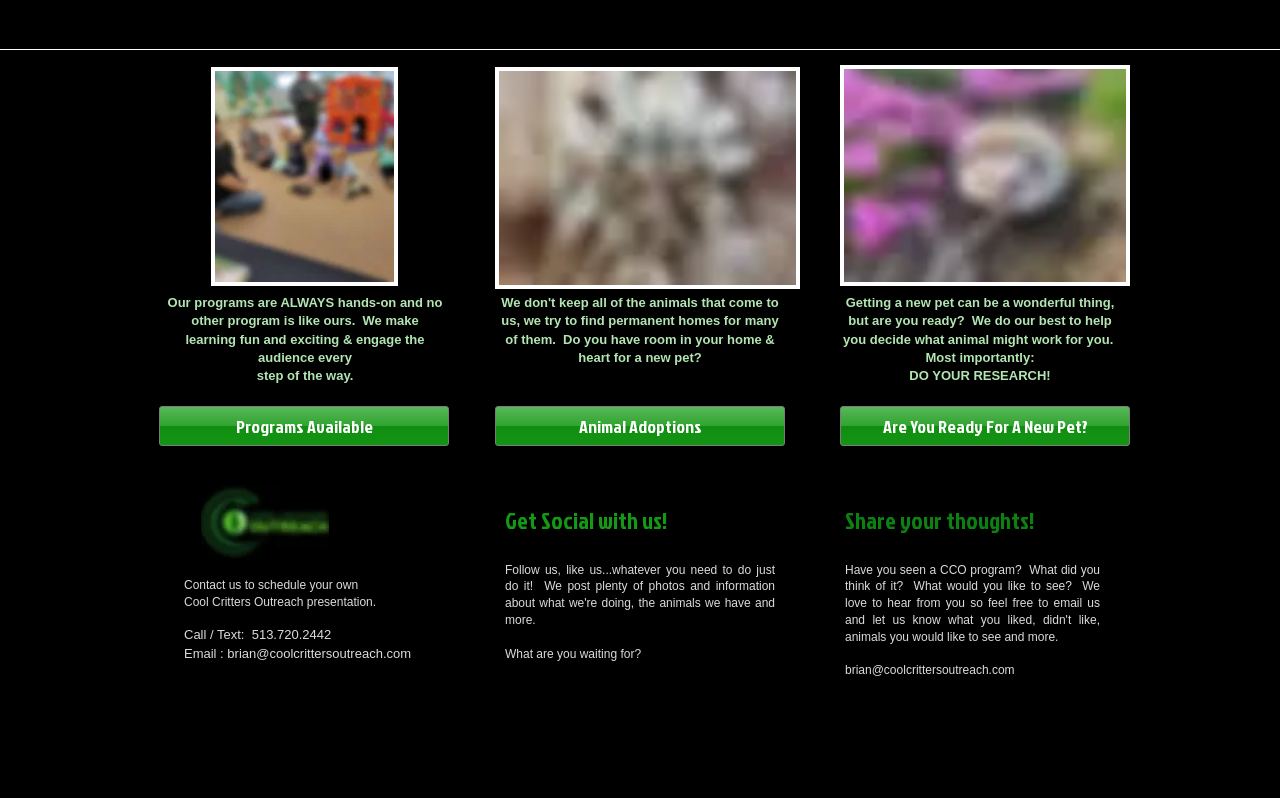Find the bounding box coordinates of the clickable element required to execute the following instruction: "Click on 'Programs Available'". Provide the coordinates as four float numbers between 0 and 1, i.e., [left, top, right, bottom].

[0.124, 0.509, 0.351, 0.559]